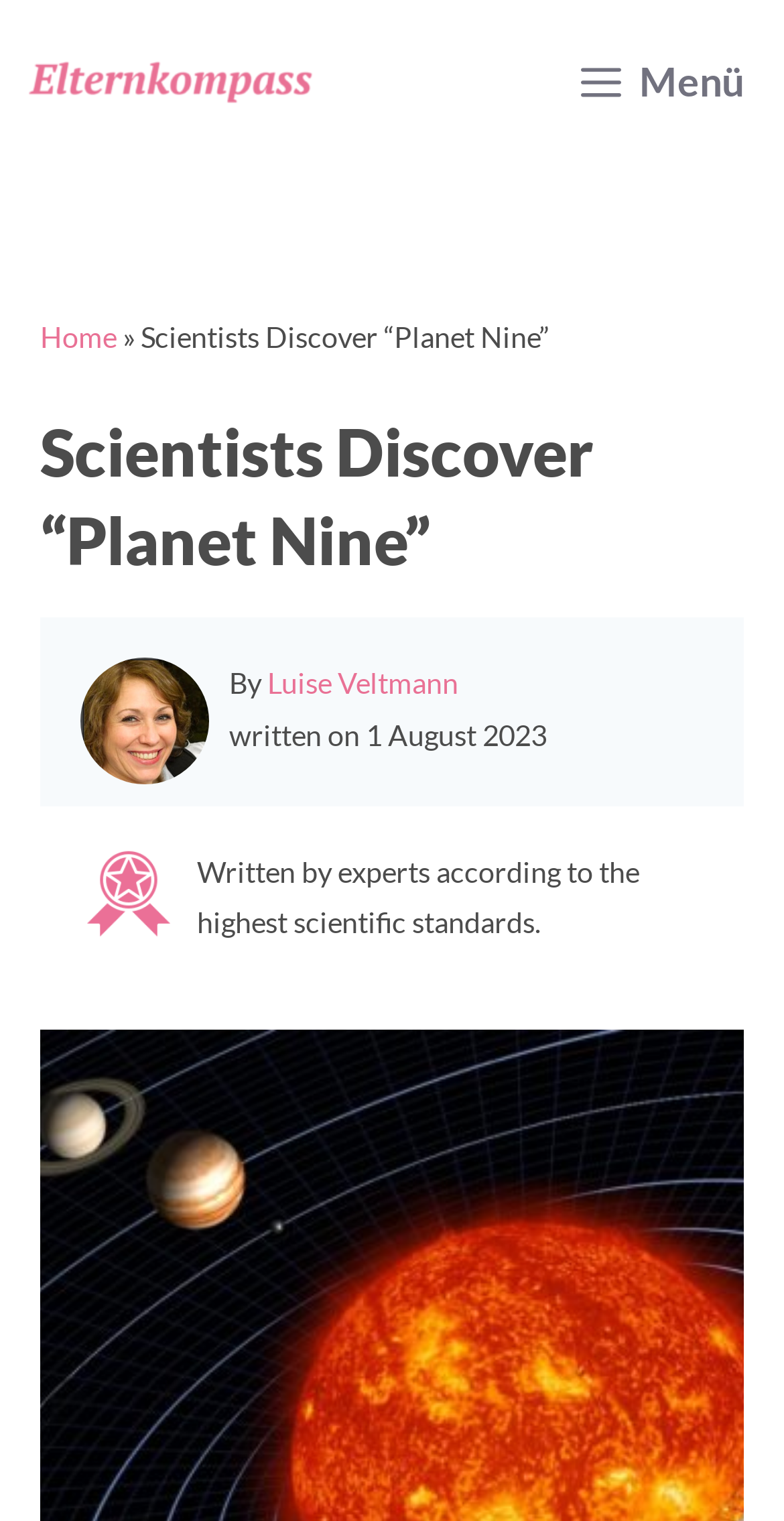Who wrote the article?
Answer the question with as much detail as possible.

I found the answer by looking at the content section of the webpage, where the author's name 'Luise Veltmann' is mentioned next to the text 'By'.